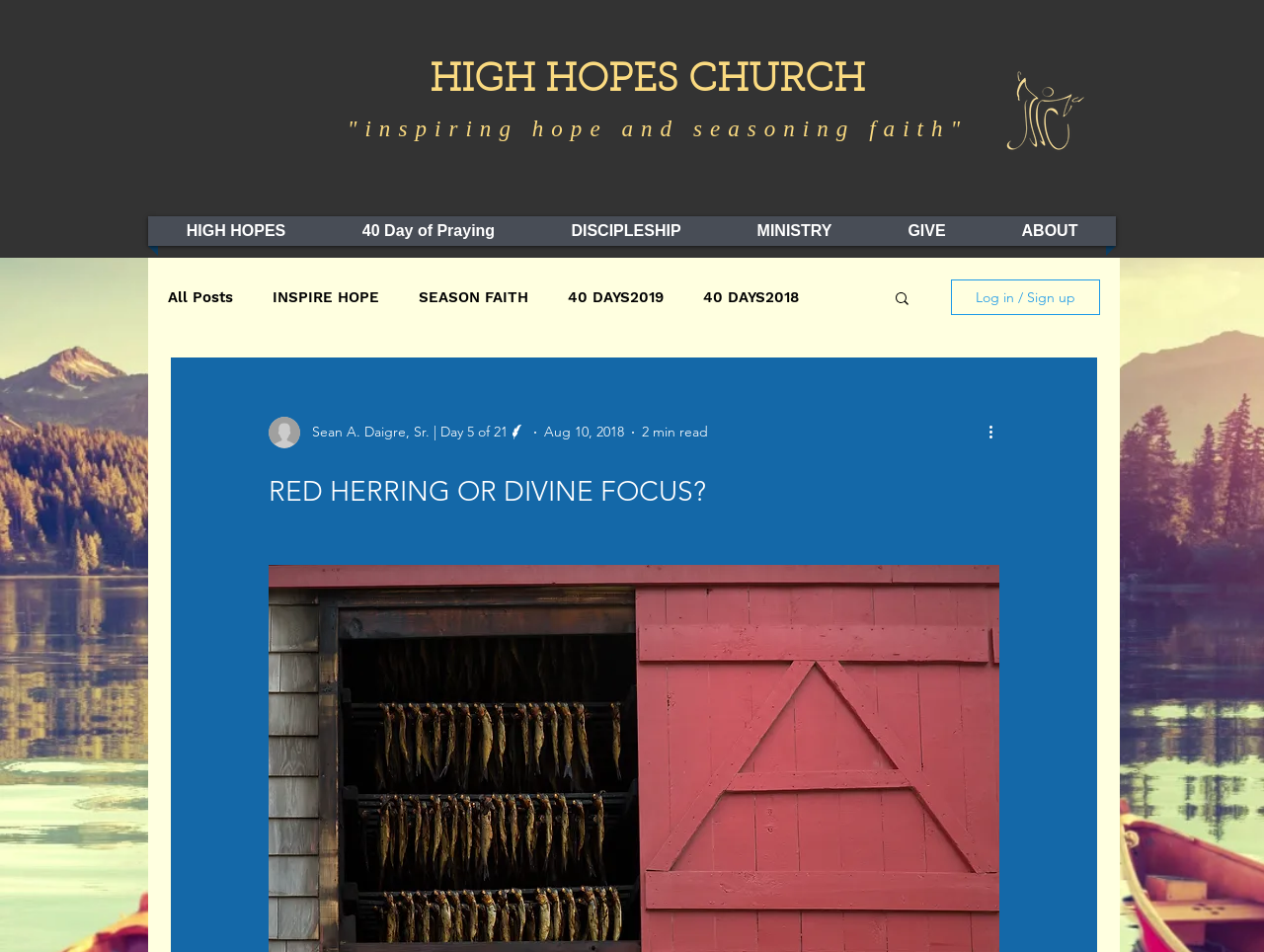Extract the main headline from the webpage and generate its text.

HIGH HOPES CHURCH